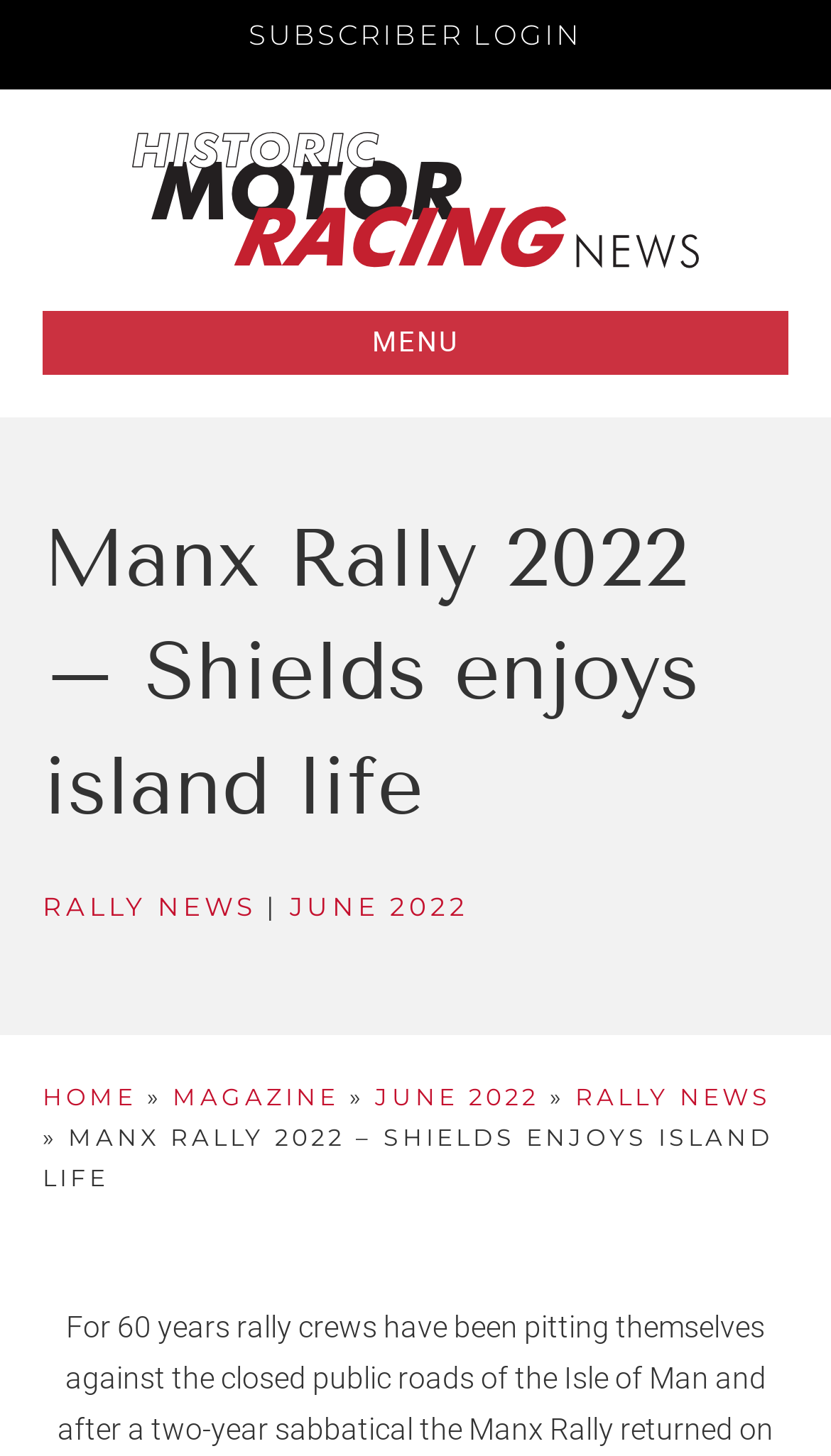Give a one-word or short phrase answer to this question: 
What is the topic of the latest article?

Manx Rally 2022